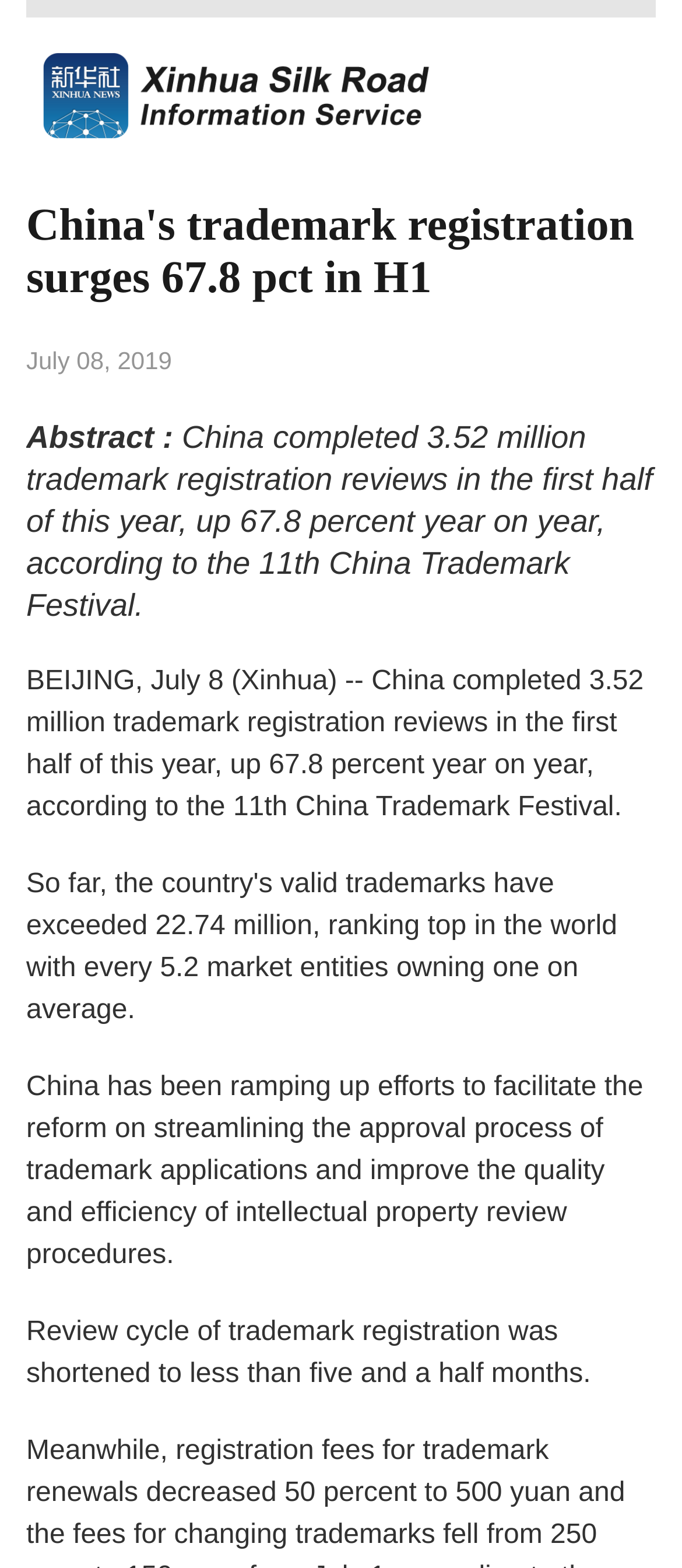What is the percentage increase in trademark registration reviews?
Use the information from the screenshot to give a comprehensive response to the question.

I found the percentage increase in trademark registration reviews by reading the StaticText element with the content 'China completed 3.52 million trademark registration reviews in the first half of this year, up 67.8 percent year on year, according to the 11th China Trademark Festival.' which provides the information about the increase in trademark registration reviews.